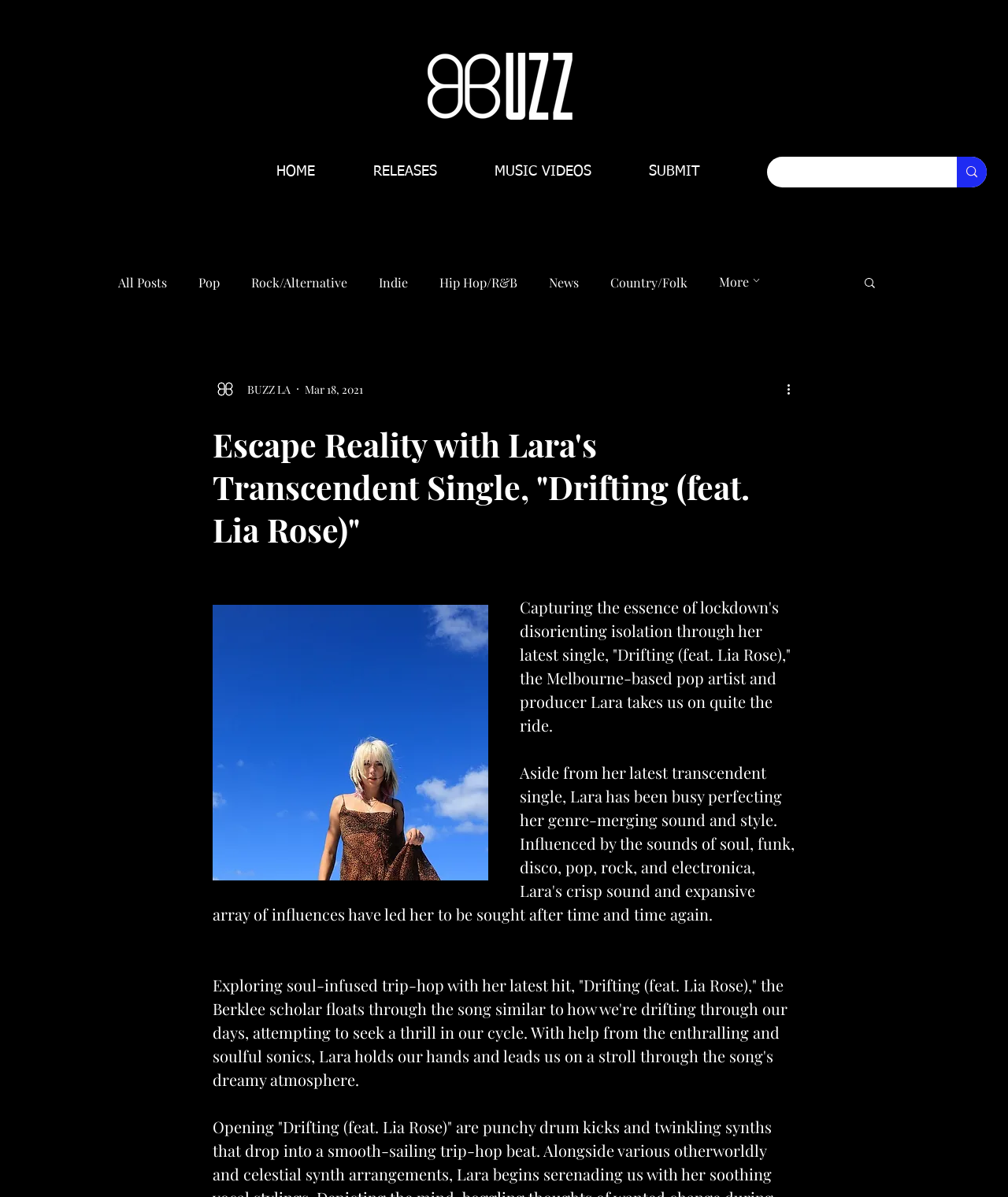Please find the bounding box coordinates of the clickable region needed to complete the following instruction: "View more blog posts". The bounding box coordinates must consist of four float numbers between 0 and 1, i.e., [left, top, right, bottom].

[0.713, 0.228, 0.758, 0.243]